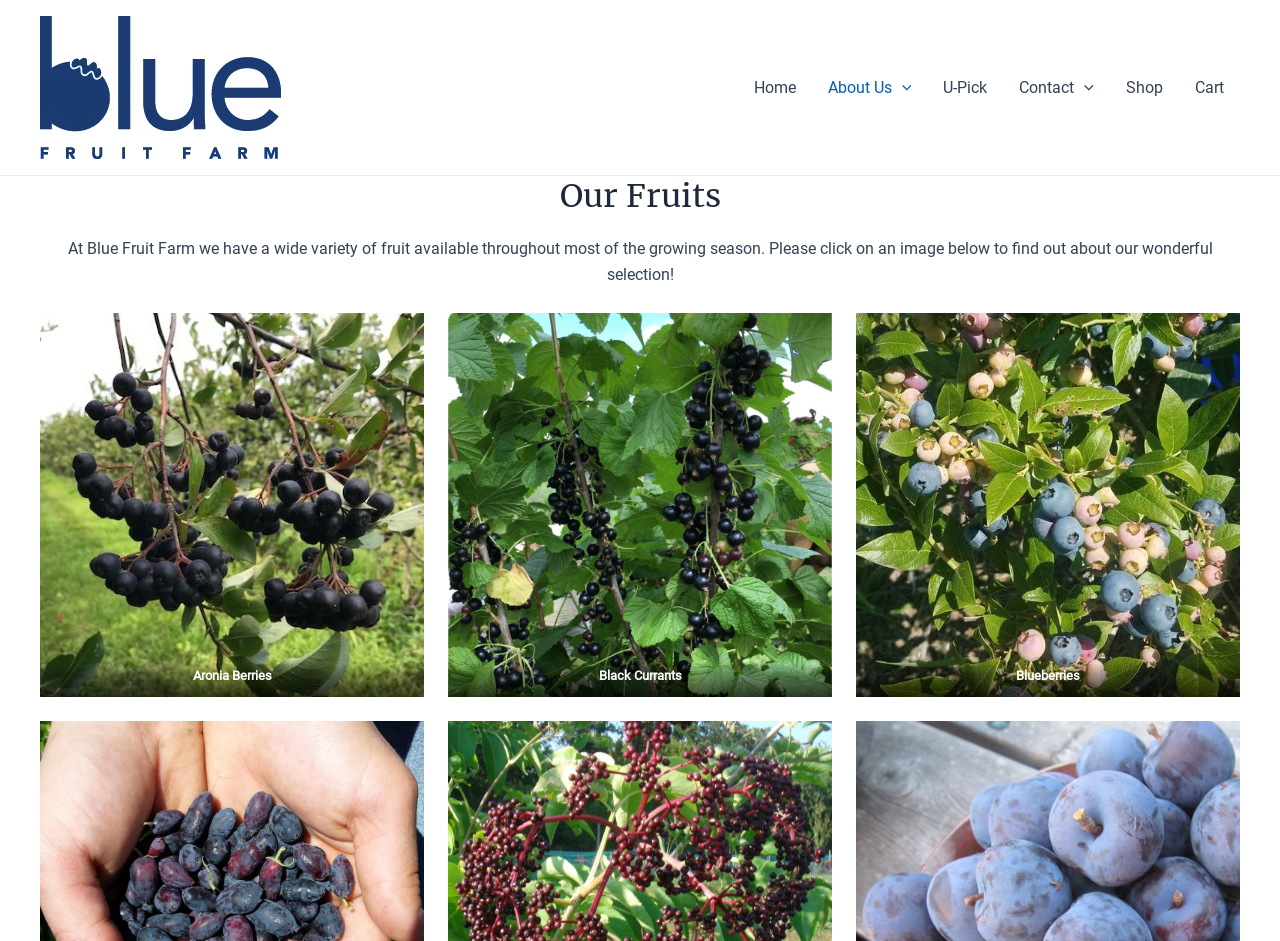Give a concise answer using one word or a phrase to the following question:
How many navigation links are there?

5